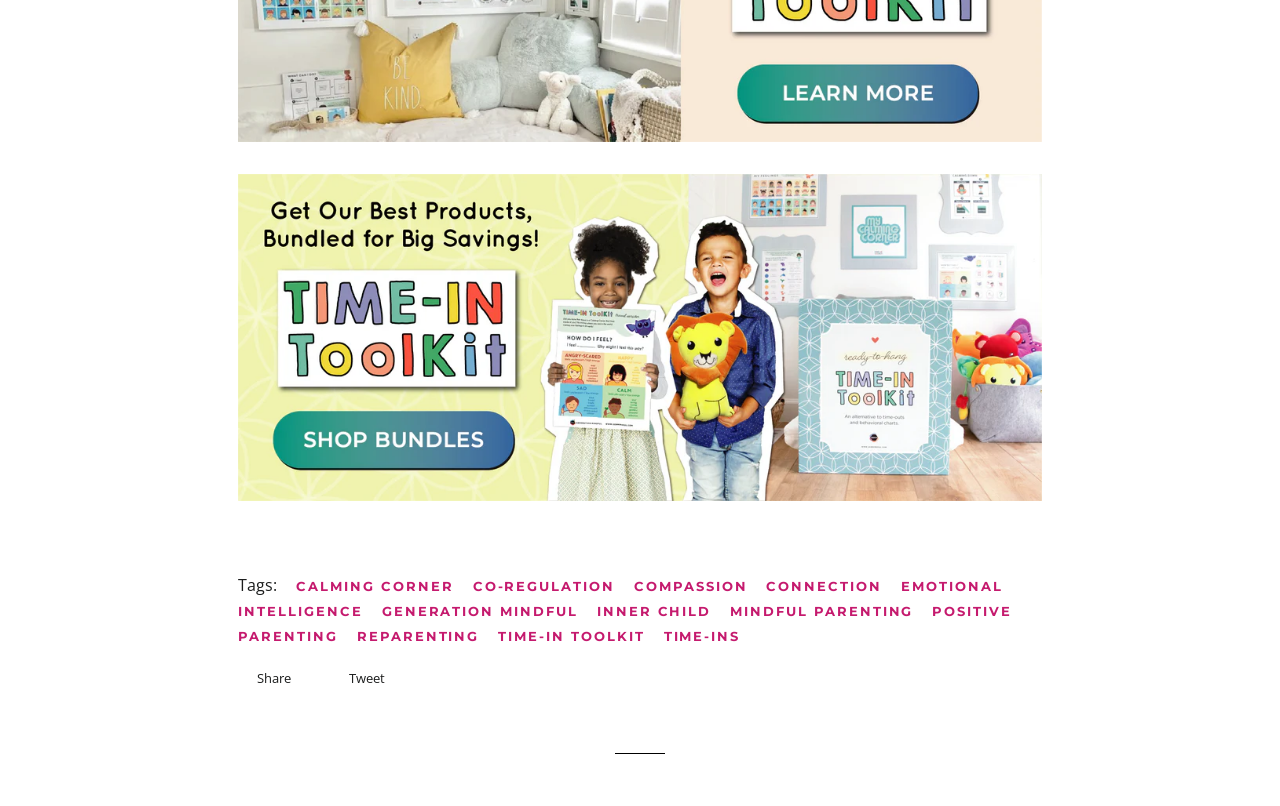Specify the bounding box coordinates of the area that needs to be clicked to achieve the following instruction: "Tweet about this page".

[0.258, 0.829, 0.309, 0.854]